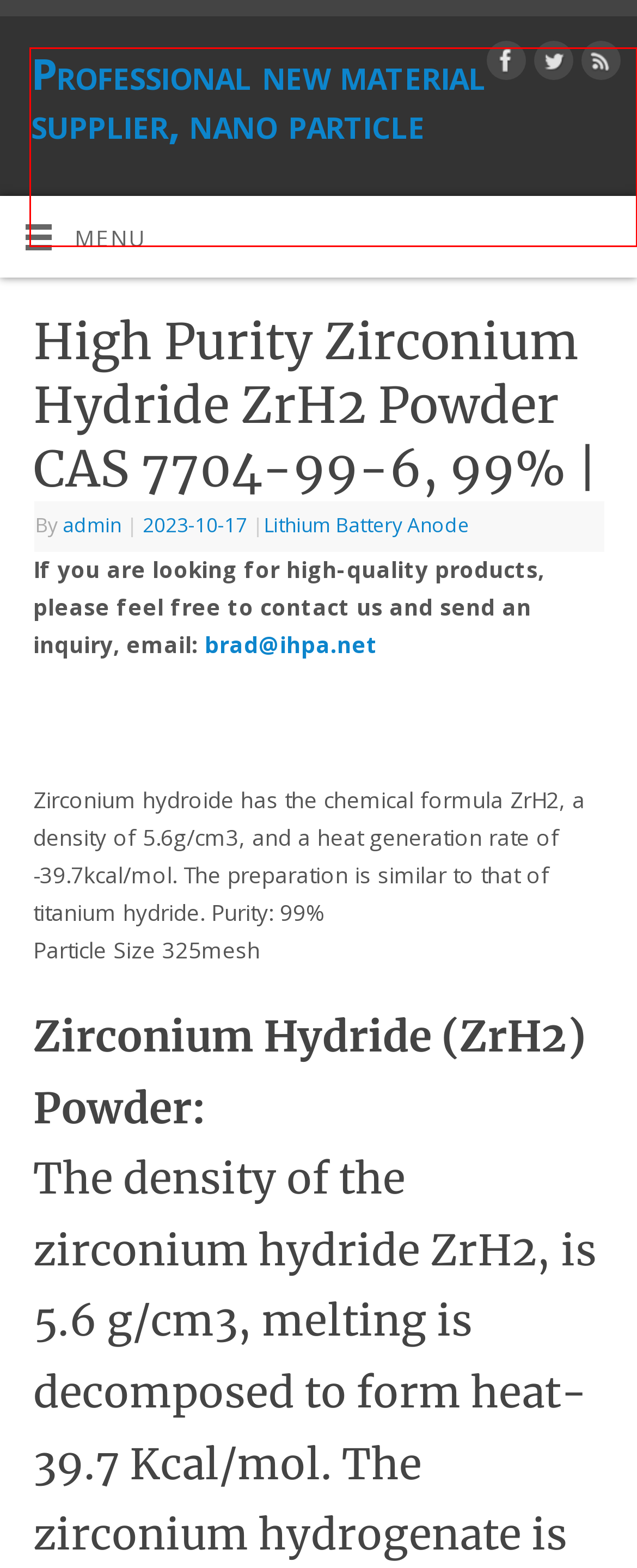Examine the screenshot of a webpage with a red bounding box around a UI element. Your task is to identify the webpage description that best corresponds to the new webpage after clicking the specified element. The given options are:
A. About - Professional new material supplier, nano particle manufacturer |evchargingsolutions.be
B. Professional new material supplier, nano particle manufacturer |evchargingsolutions.be
C. Semi-branched C11-13 Alcohol Ether Sulphate, 22% |
D. Monobranch C8-10 Alcohol Sulphate, 37% |
E. admin-Professional new material supplier, nano particle manufacturer |evchargingsolutions.be
F. AEC-9H Alcohol ether carboxylate, 88% |
G. High Purity Yttrium Oxide Y2O3 Powder CAS 1314-36-9, 99.9% |
H. Dodecyl dipropylenetriamine

B